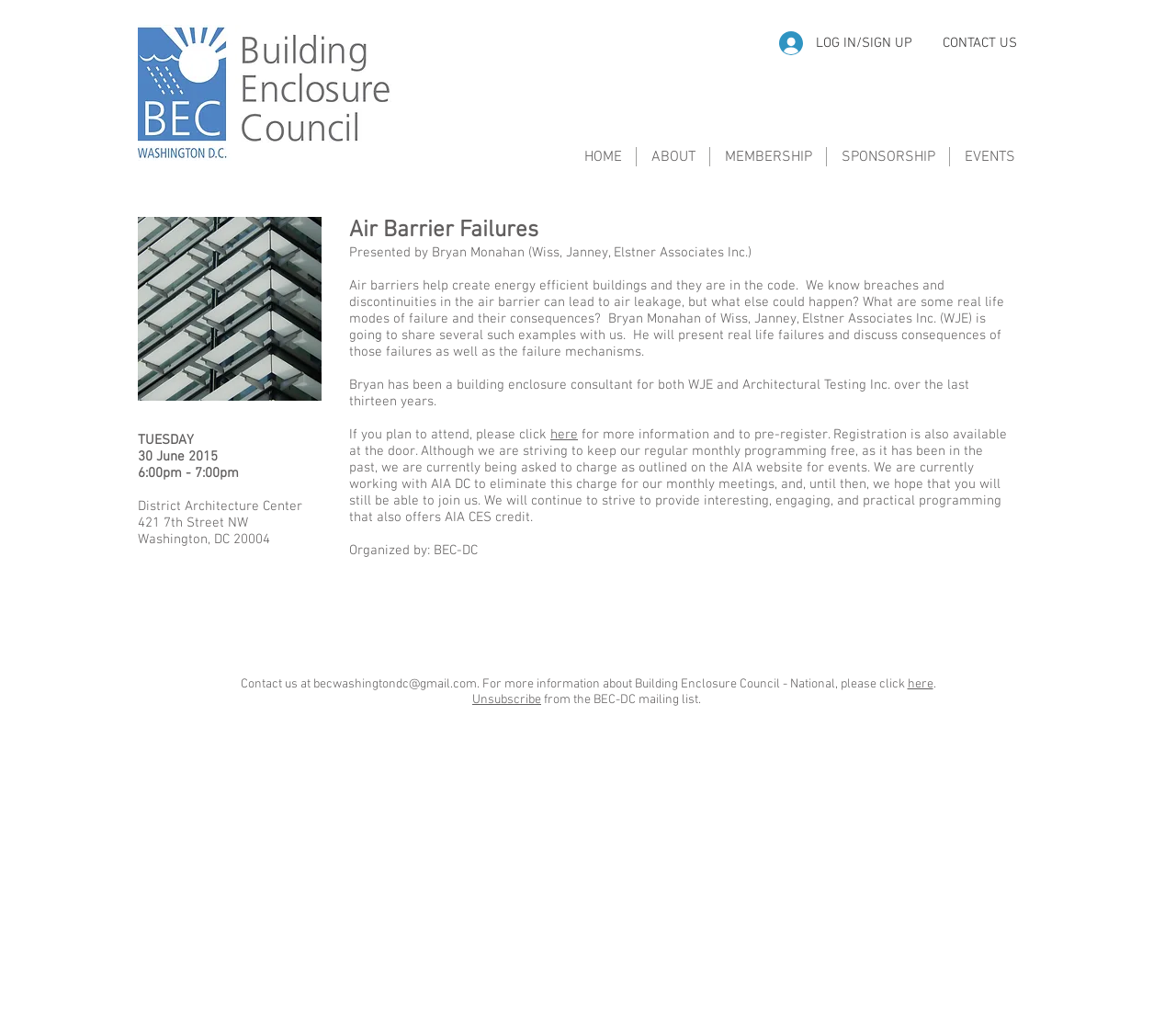Analyze the image and answer the question with as much detail as possible: 
What is the event date?

I found the event date by looking at the heading elements in the main section of the webpage. Specifically, I found the heading 'TUESDAY' followed by the heading '30 June 2015', which indicates the date of the event.